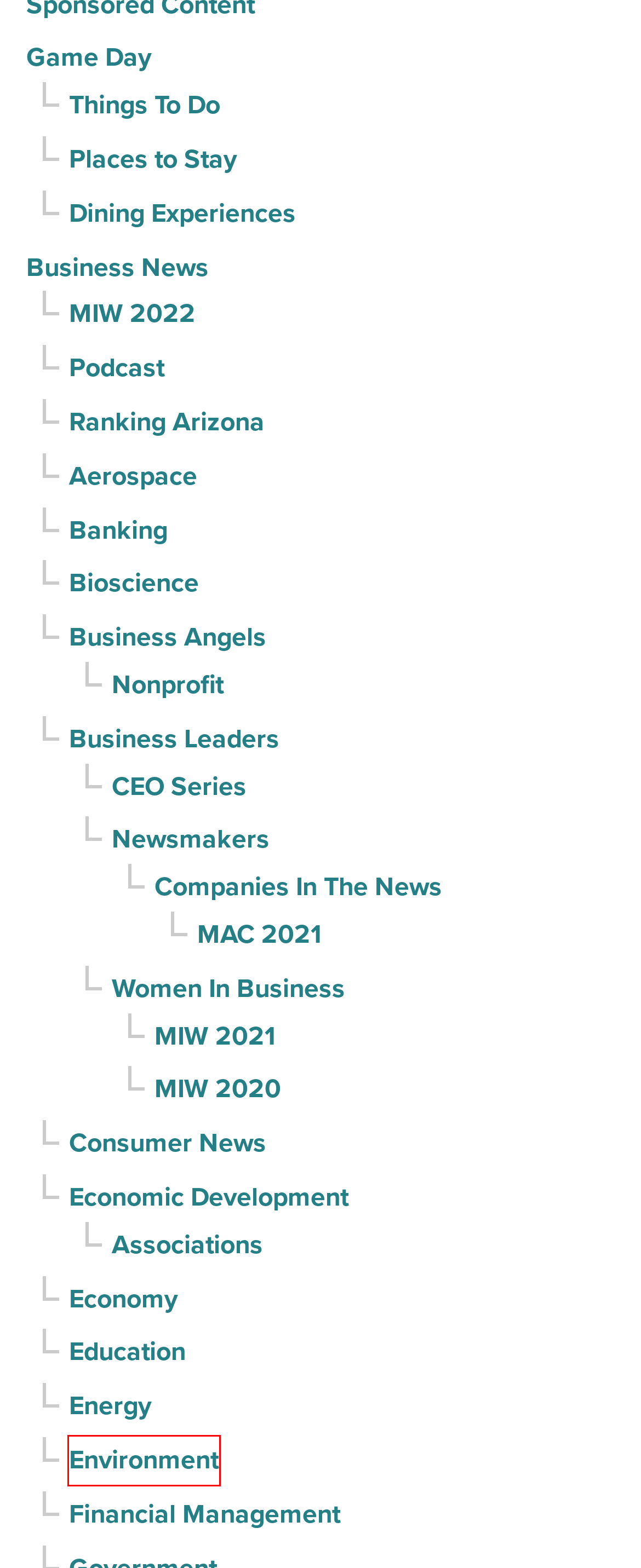You have a screenshot of a webpage with a red bounding box around an element. Choose the best matching webpage description that would appear after clicking the highlighted element. Here are the candidates:
A. CEO Series - AZ Big Media
B. Financial Management - AZ Big Media
C. Newsmakers - AZ Big Media
D. Dining Experiences - AZ Big Media
E. Nonprofit - AZ Big Media
F. Business Angels - AZ Big Media
G. Companies In The News - AZ Big Media
H. Environment - AZ Big Media

H